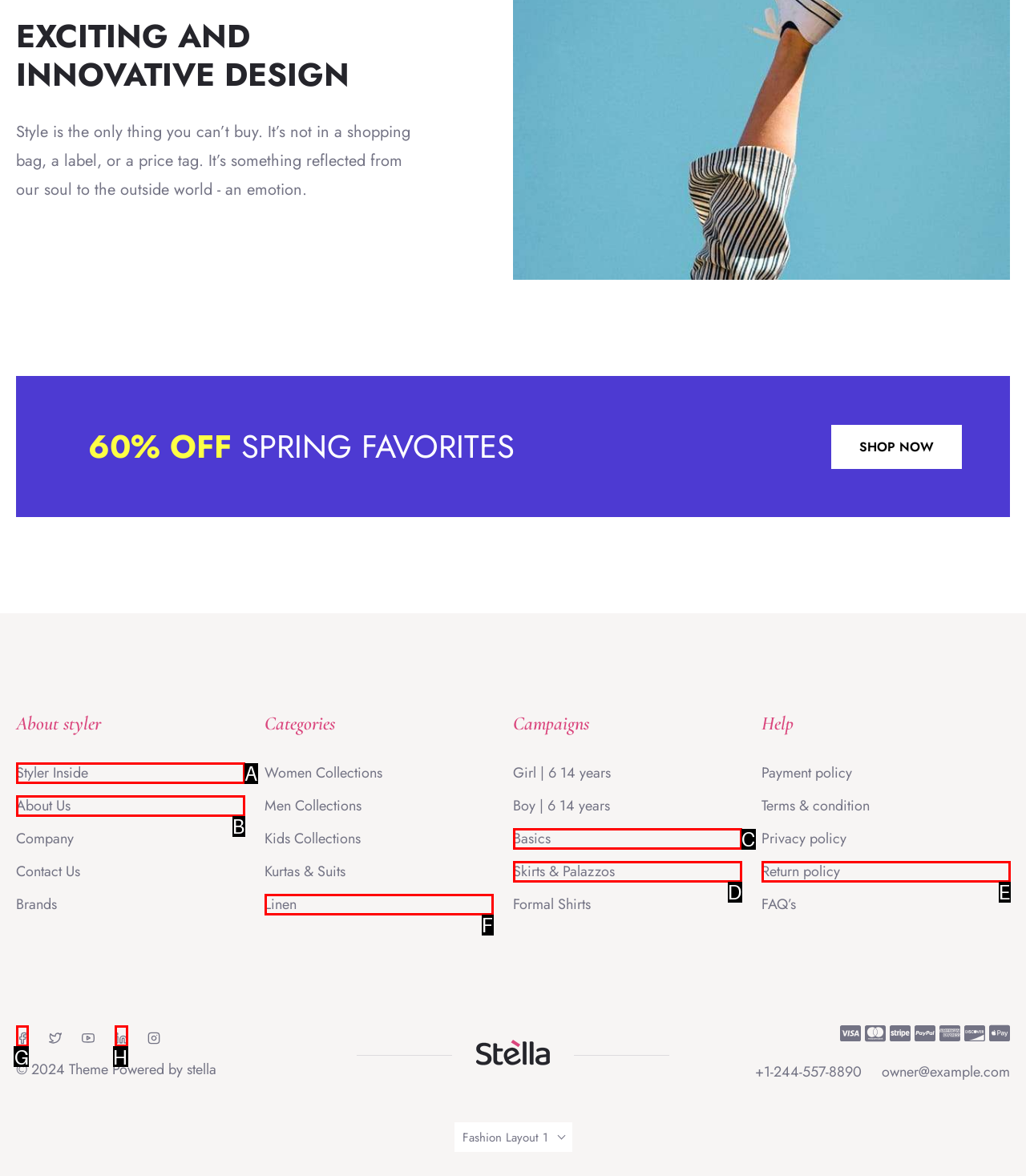Select the HTML element that needs to be clicked to perform the task: Follow on 'Facebook'. Reply with the letter of the chosen option.

G